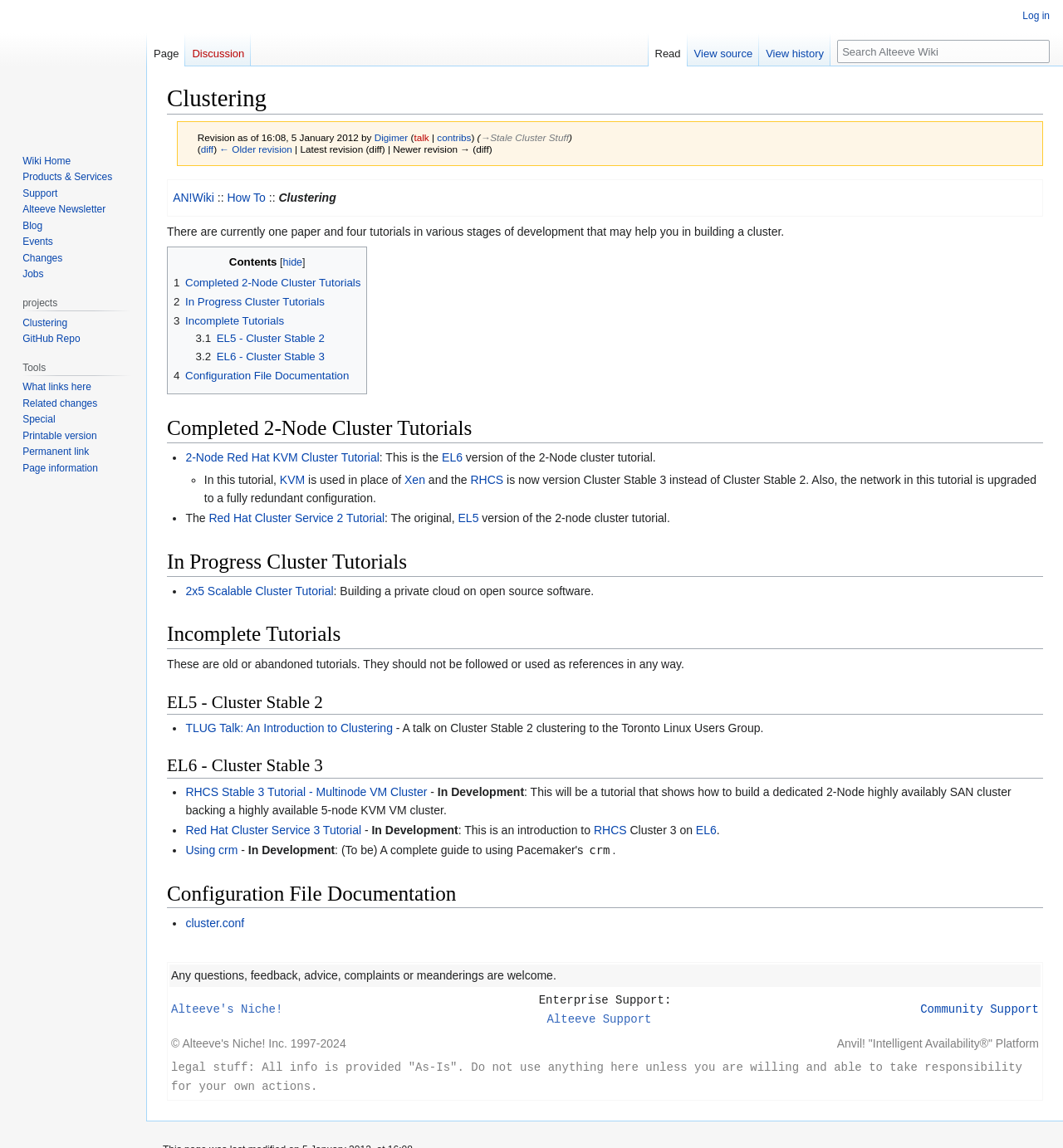Could you provide the bounding box coordinates for the portion of the screen to click to complete this instruction: "Read about the RHCS Stable 3 Tutorial - Multinode VM Cluster"?

[0.175, 0.684, 0.402, 0.696]